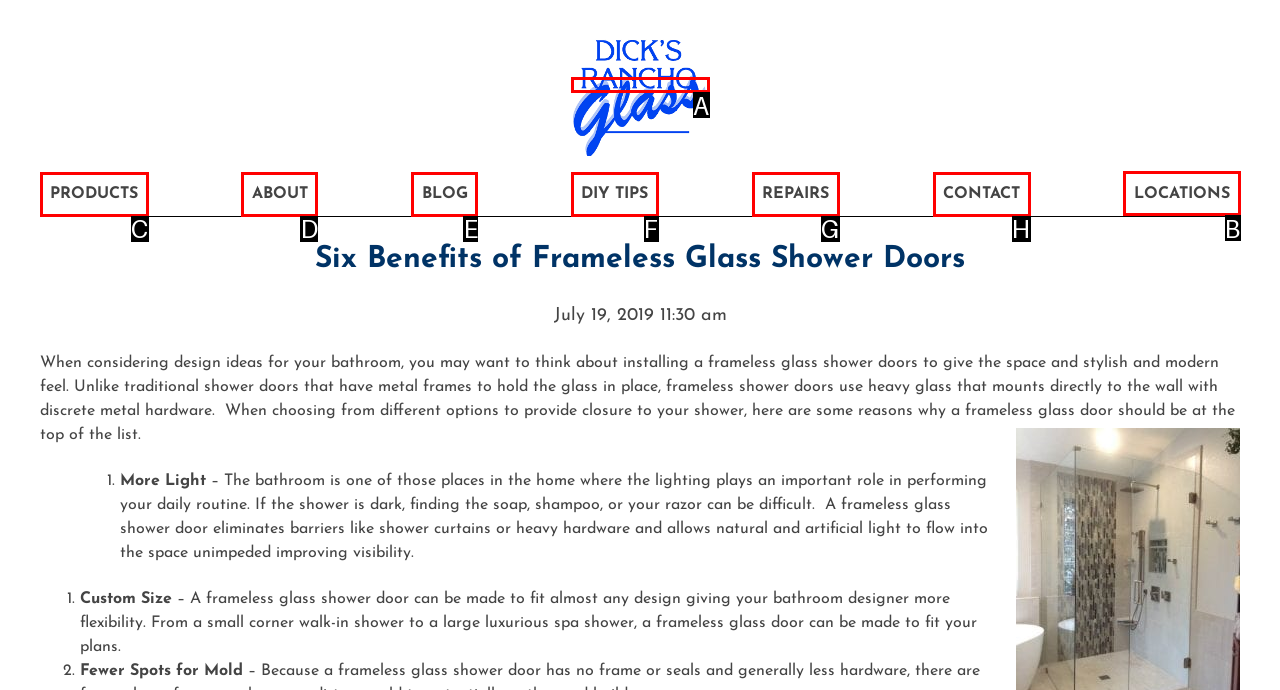Point out the HTML element I should click to achieve the following task: Click the 'LOCATIONS' link Provide the letter of the selected option from the choices.

B